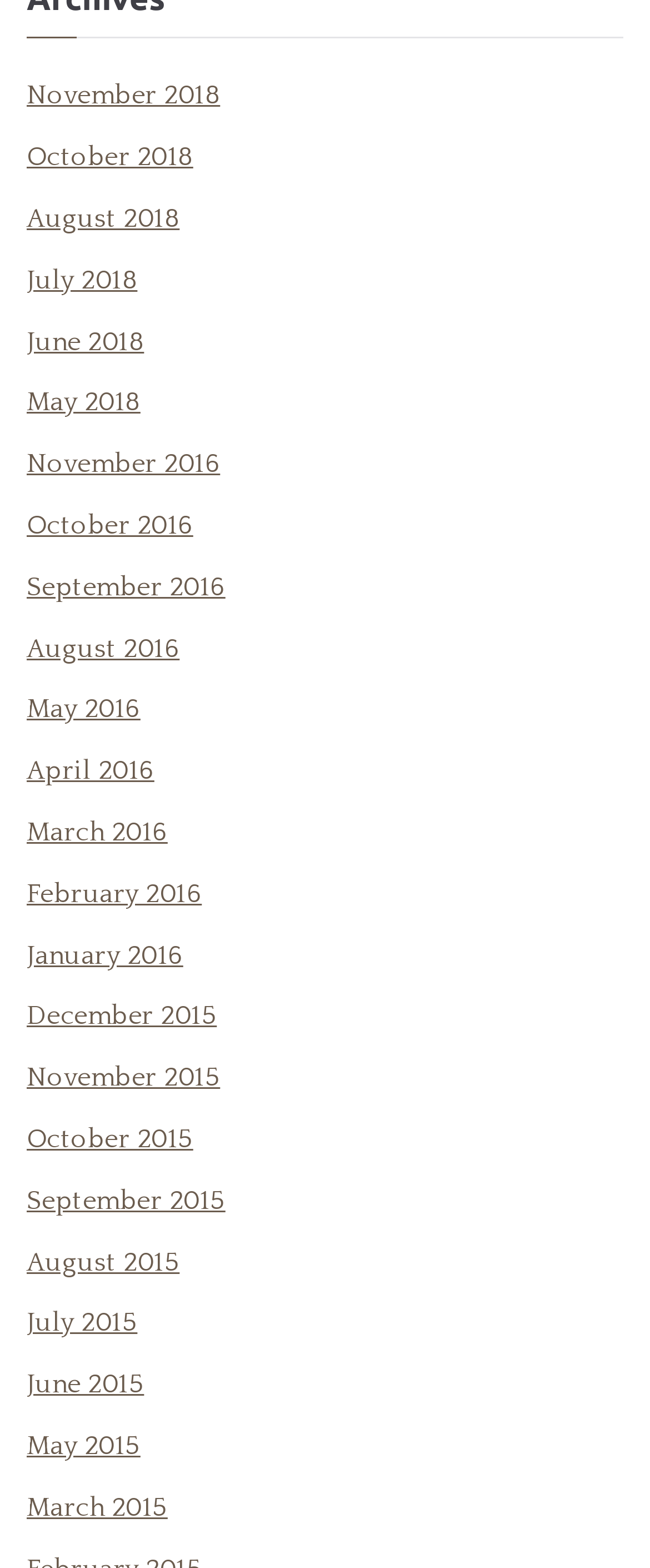Locate the bounding box coordinates of the area you need to click to fulfill this instruction: 'view October 2016'. The coordinates must be in the form of four float numbers ranging from 0 to 1: [left, top, right, bottom].

[0.041, 0.32, 0.297, 0.351]